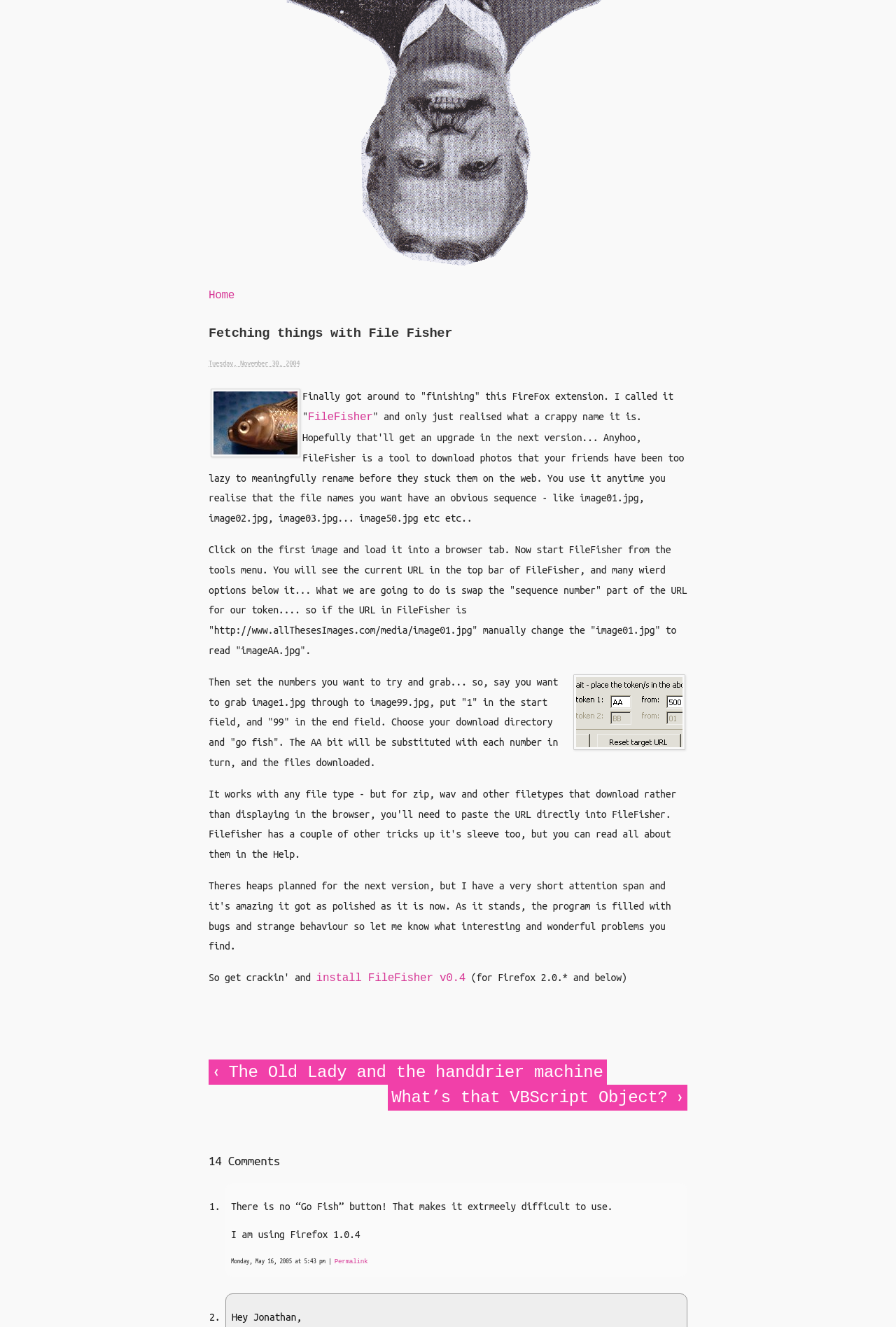Pinpoint the bounding box coordinates of the area that should be clicked to complete the following instruction: "Click on the 'Home' link". The coordinates must be given as four float numbers between 0 and 1, i.e., [left, top, right, bottom].

[0.233, 0.218, 0.262, 0.228]